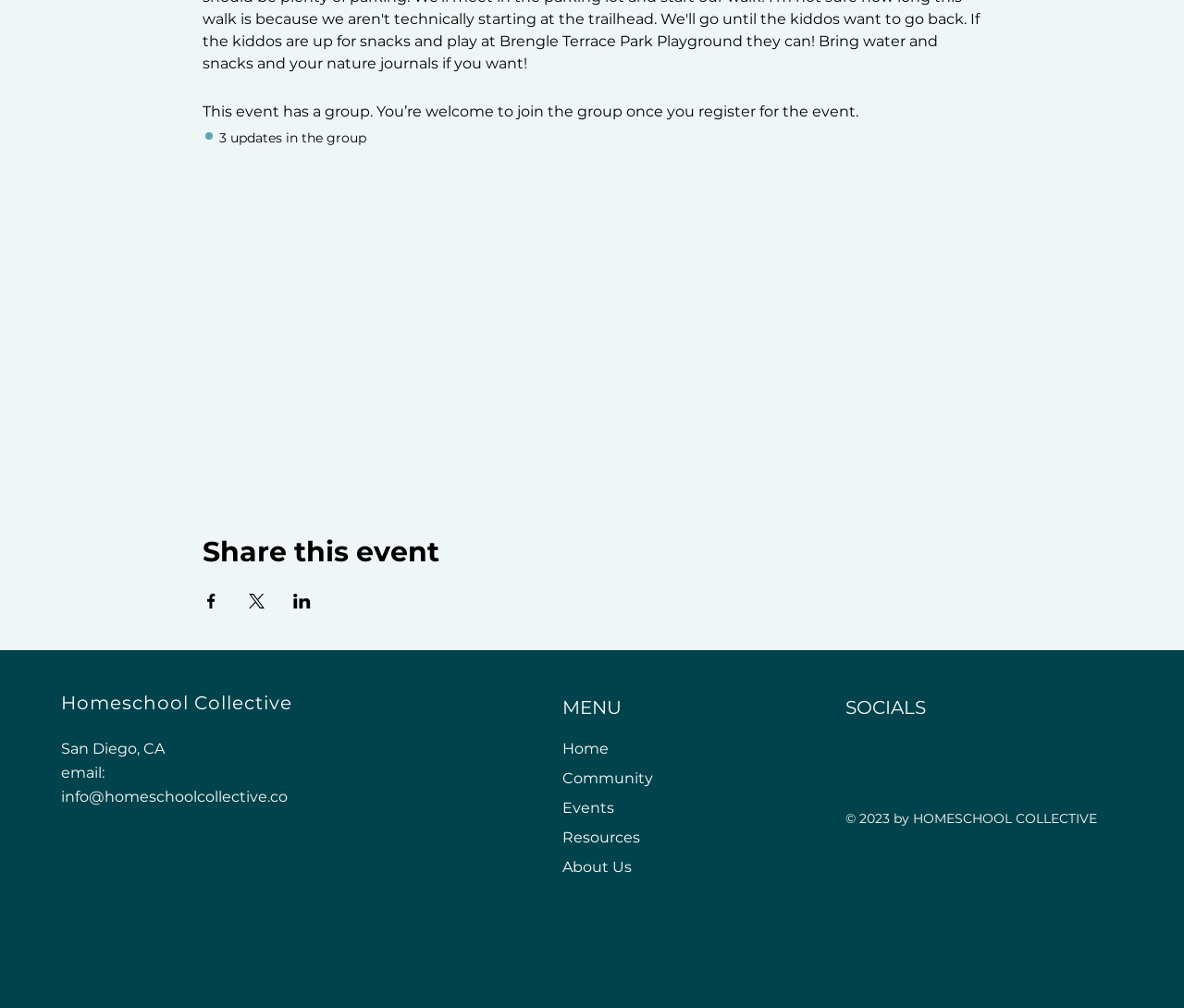Please specify the bounding box coordinates of the clickable region necessary for completing the following instruction: "Go to Home page". The coordinates must consist of four float numbers between 0 and 1, i.e., [left, top, right, bottom].

[0.475, 0.729, 0.647, 0.758]